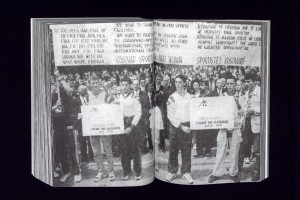Formulate a detailed description of the image content.

The image depicts a historical moment captured in black and white, showcasing a group of individuals gathered in a public space, likely during a demonstration or protest. They are holding up signs and banners with various inscriptions, suggesting the event was of significant social or political importance. The setting seems to represent a collective effort to voice concerns or demands, possibly relating to issues faced by the student community, as indicated by the visible text on the banners. The individuals are dressed in a mix of casual and formal attire, emphasizing the grassroots nature of the event. The ambiance portrays a sense of solidarity and determination among the crowd, reflecting an era of active civic engagement. The image appears to originate from a book, indicating its historical context, grounded in extensive research that documents similar events.